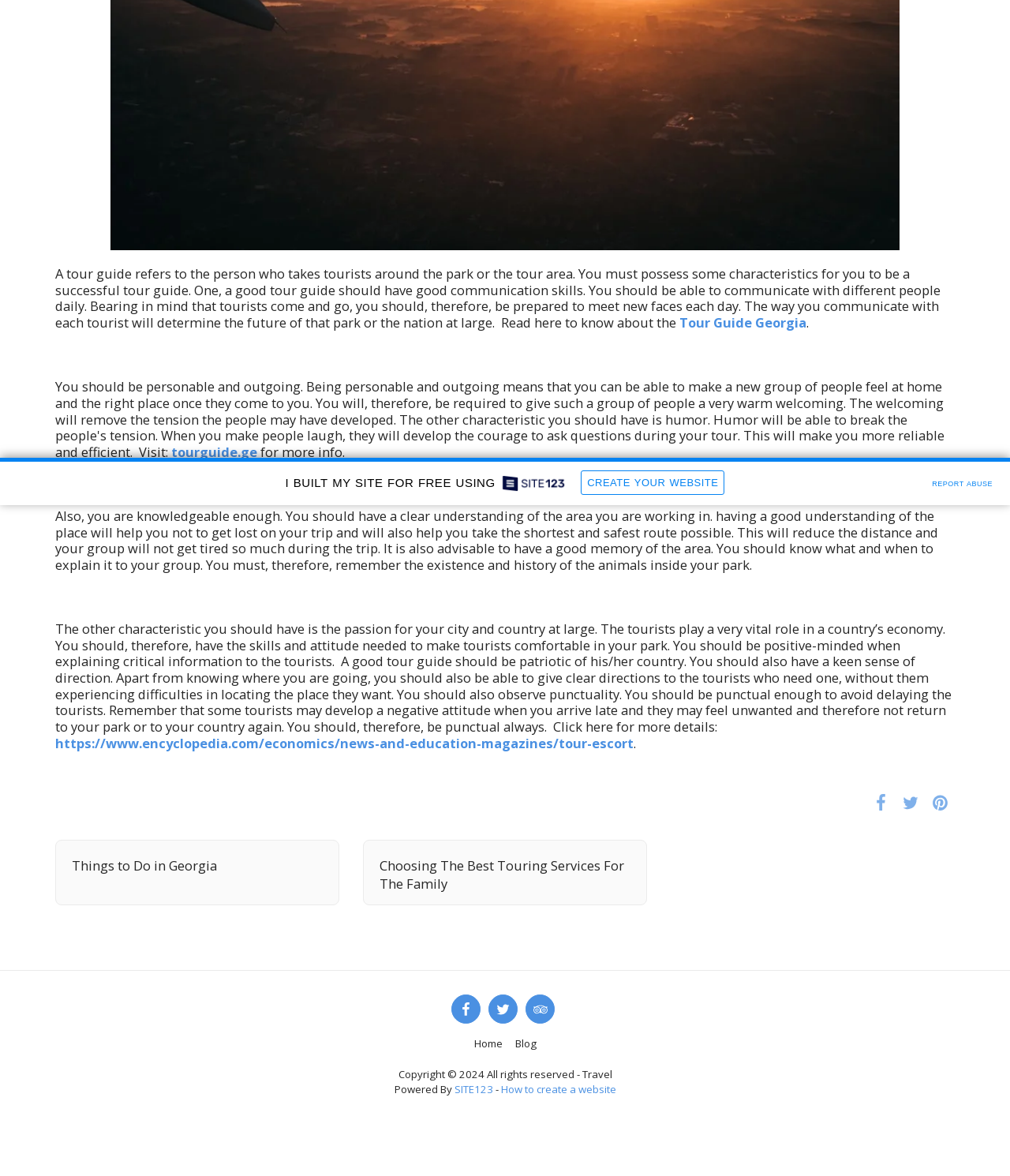Mark the bounding box of the element that matches the following description: "Things to Do in Georgia".

[0.071, 0.728, 0.32, 0.744]